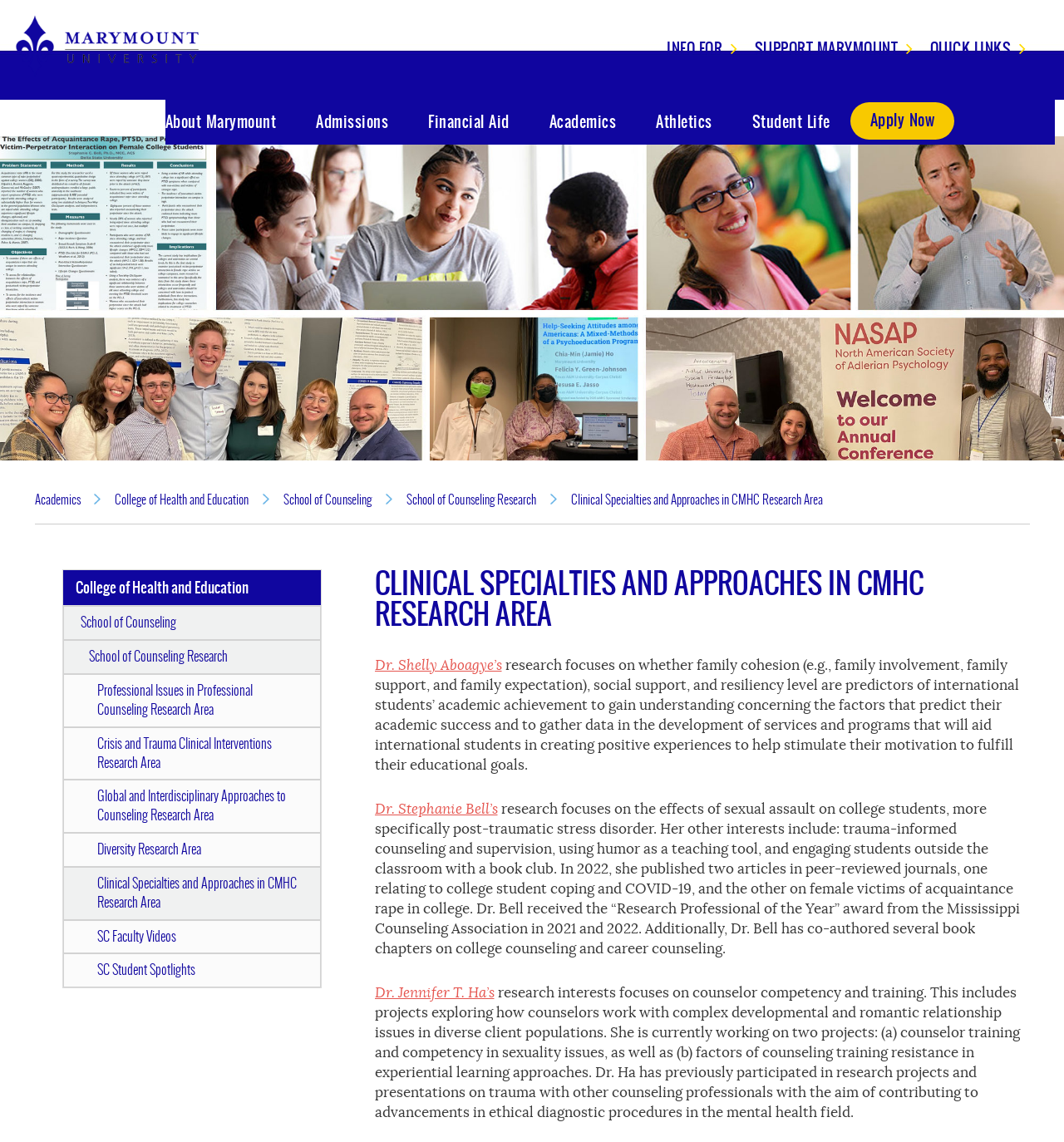How many links are there in the 'Clinical Specialties and Approaches in CMHC Research Area' section?
Answer the question with detailed information derived from the image.

I counted the number of links under the heading 'CLINICAL SPECIALTIES AND APPROACHES IN CMHC RESEARCH AREA' and found three links: 'Dr. Shelly Aboagye’s', 'Dr. Stephanie Bell’s', and 'Dr. Jennifer T. Ha’s'.